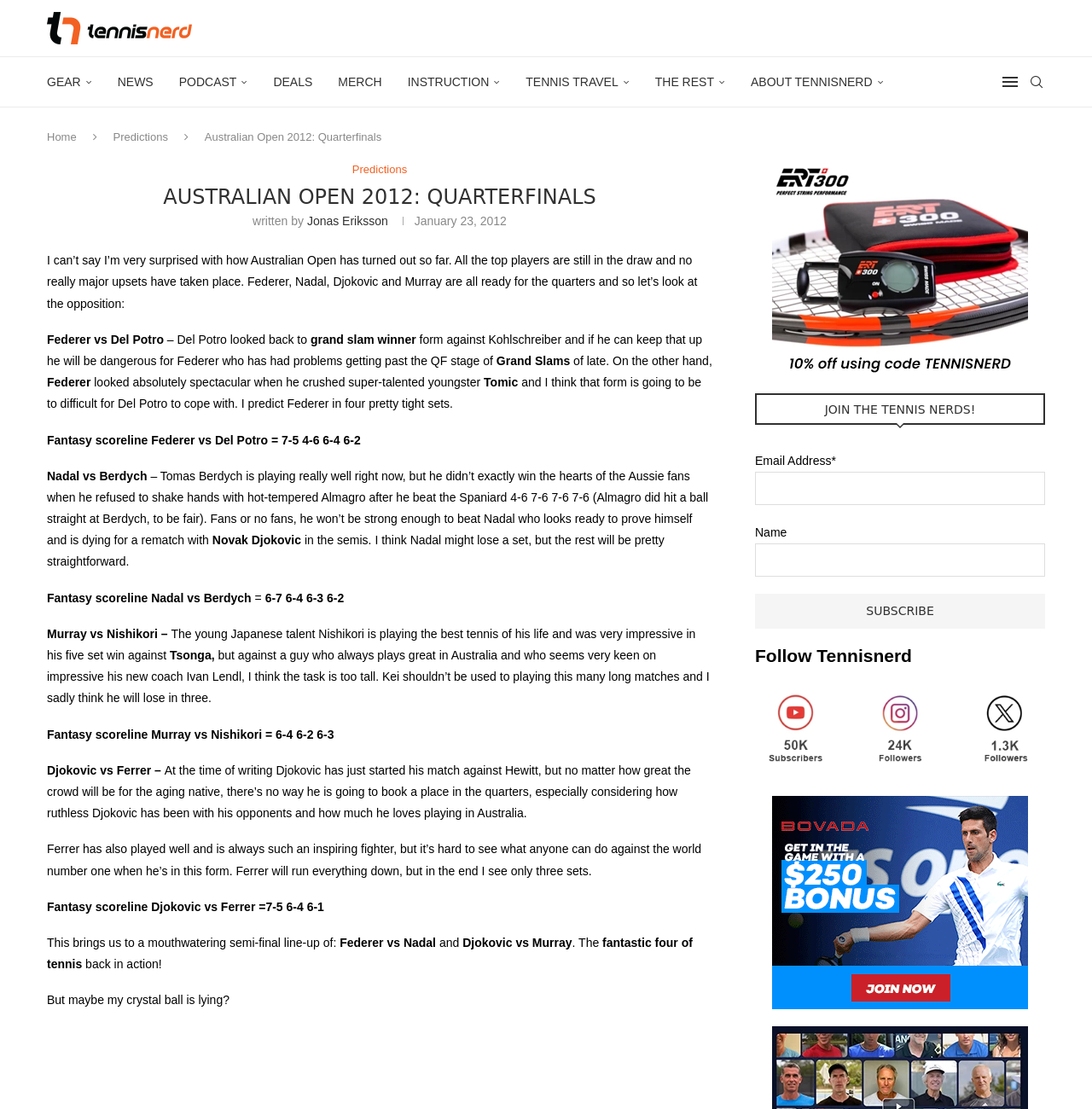What is the predicted score for the Federer vs Del Potro match?
Please describe in detail the information shown in the image to answer the question.

The predicted score for the Federer vs Del Potro match can be found in the StaticText element with the text 'Fantasy scoreline Federer vs Del Potro = 7-5 4-6 6-4 6-2', which is located in the article section of the webpage.